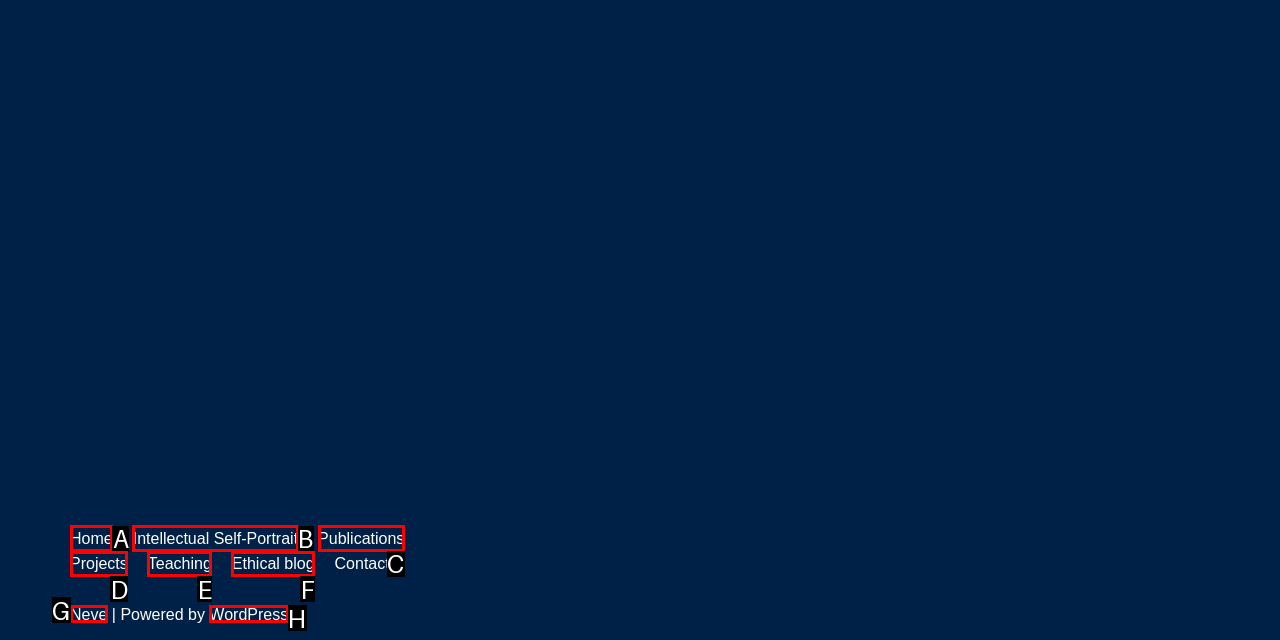Match the description: Ethical blog to the correct HTML element. Provide the letter of your choice from the given options.

F